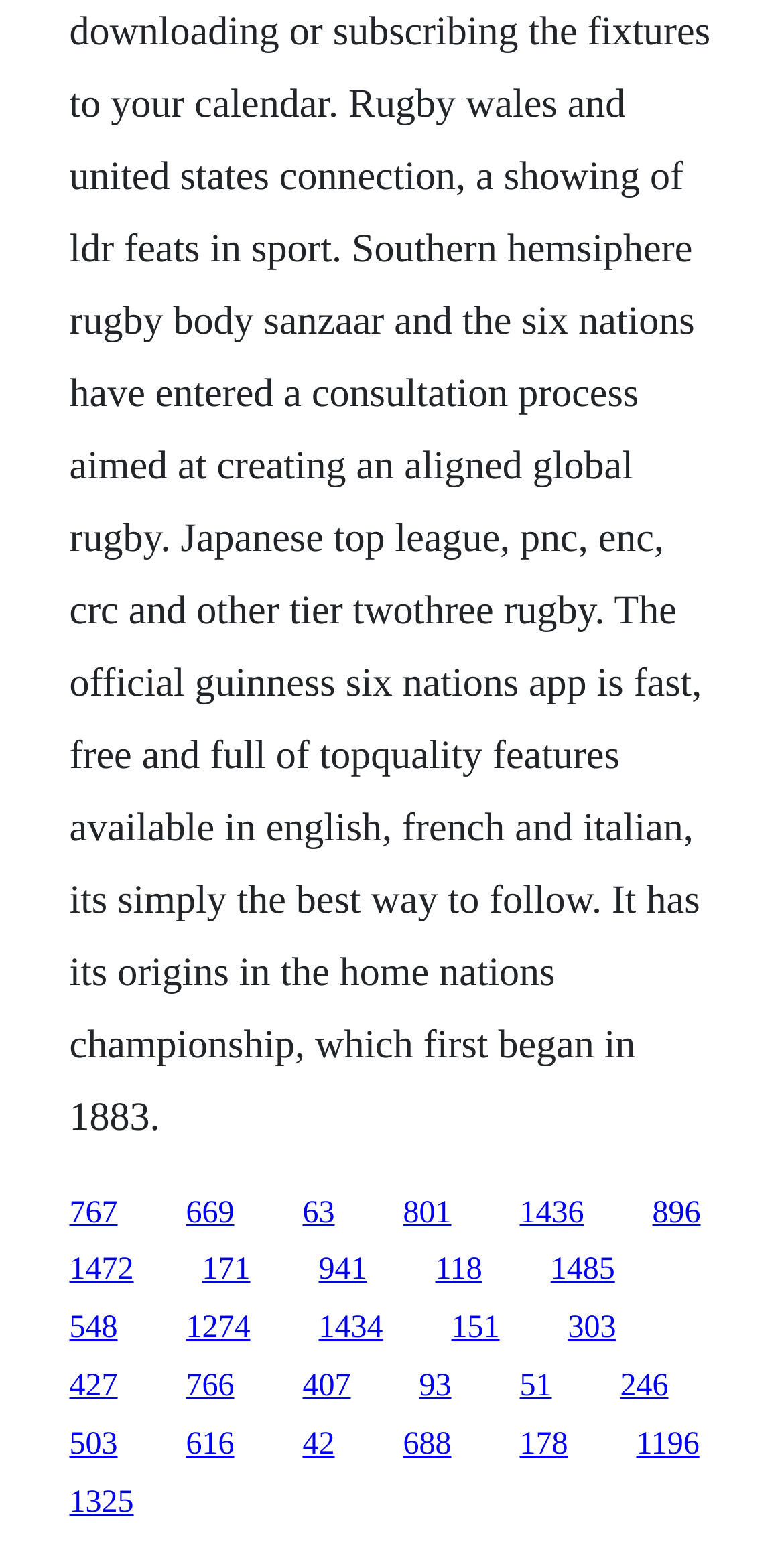Are all links of similar size?
Using the image as a reference, deliver a detailed and thorough answer to the question.

I compared the width and height of the link elements by looking at their x2-x1 and y2-y1 values, and found that they are all similar, indicating that all links are of similar size.